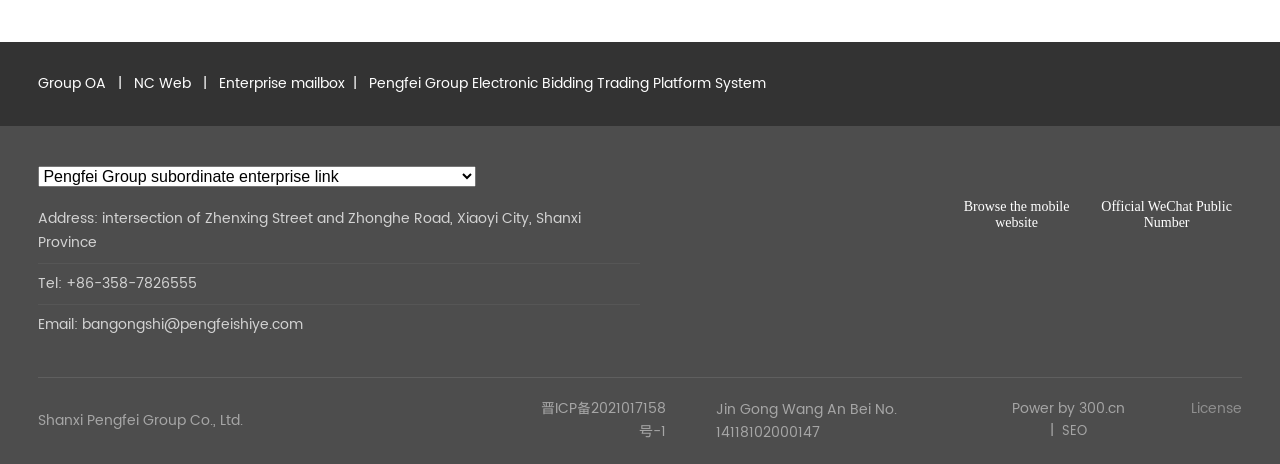Provide the bounding box coordinates, formatted as (top-left x, top-left y, bottom-right x, bottom-right y), with all values being floating point numbers between 0 and 1. Identify the bounding box of the UI element that matches the description: Blogging

None